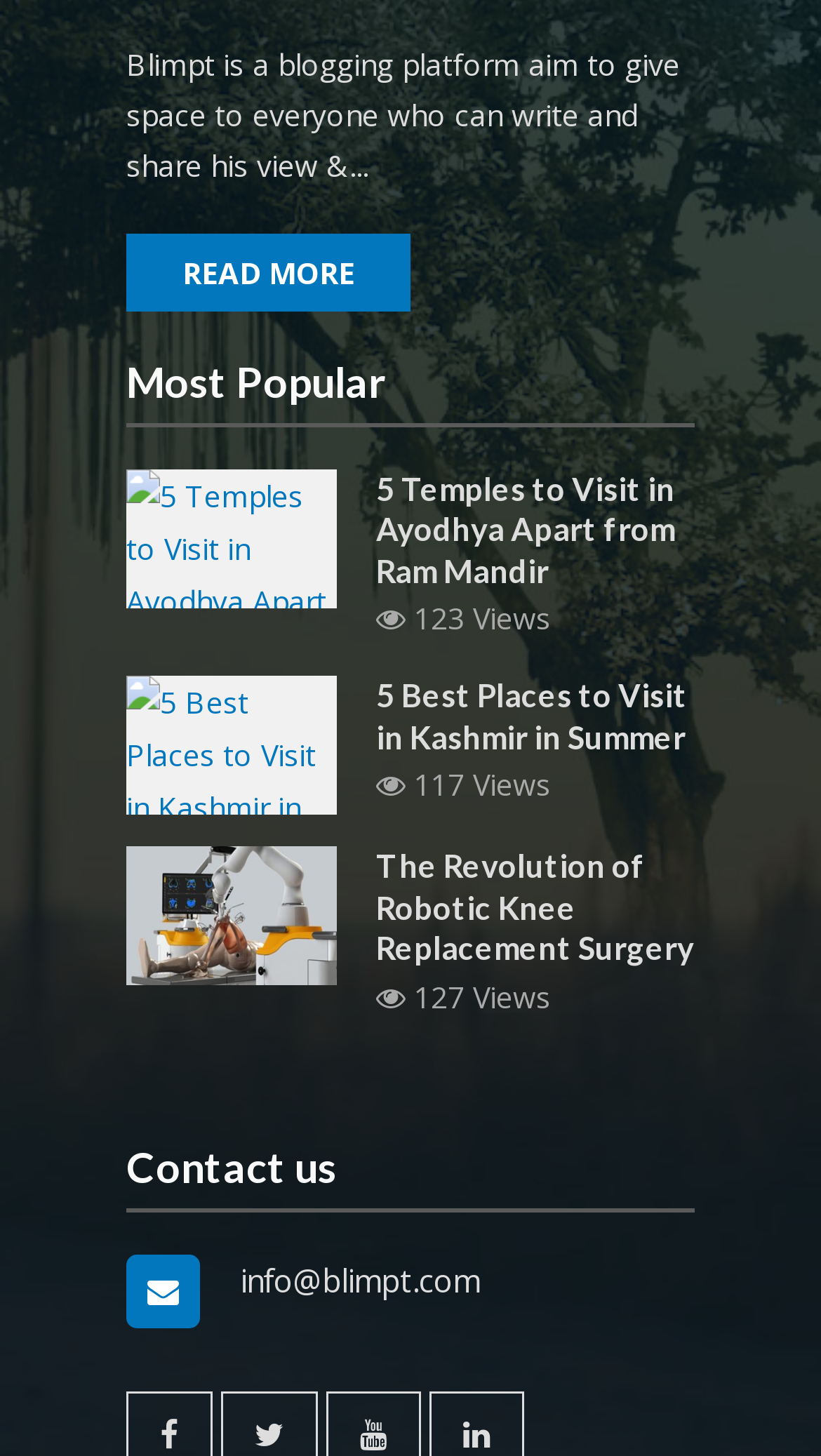Locate the bounding box of the UI element with the following description: "alt="robotic knee replacement surgery"".

[0.154, 0.613, 0.41, 0.64]